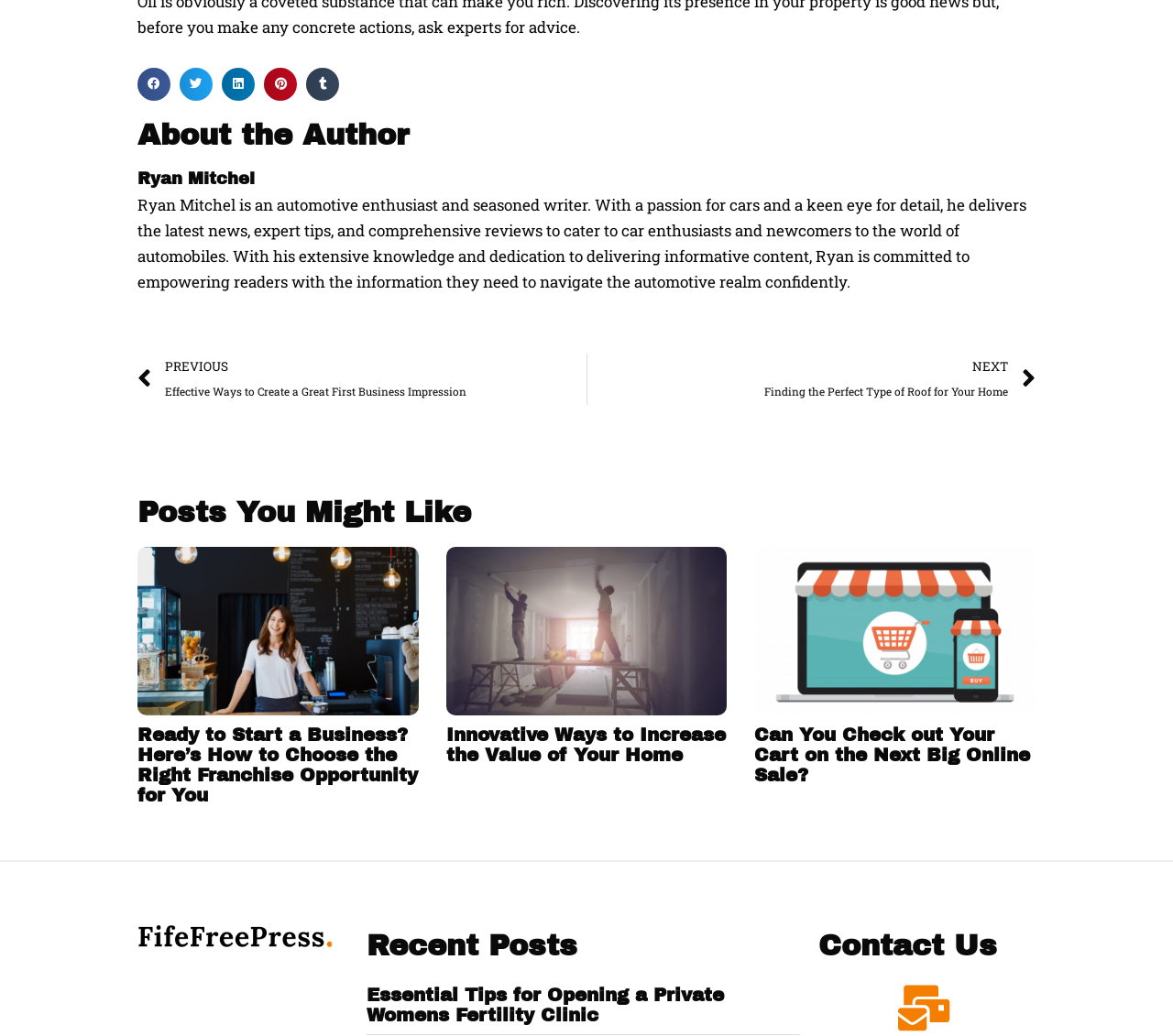How many social media sharing buttons are there?
Please provide a single word or phrase as the answer based on the screenshot.

5